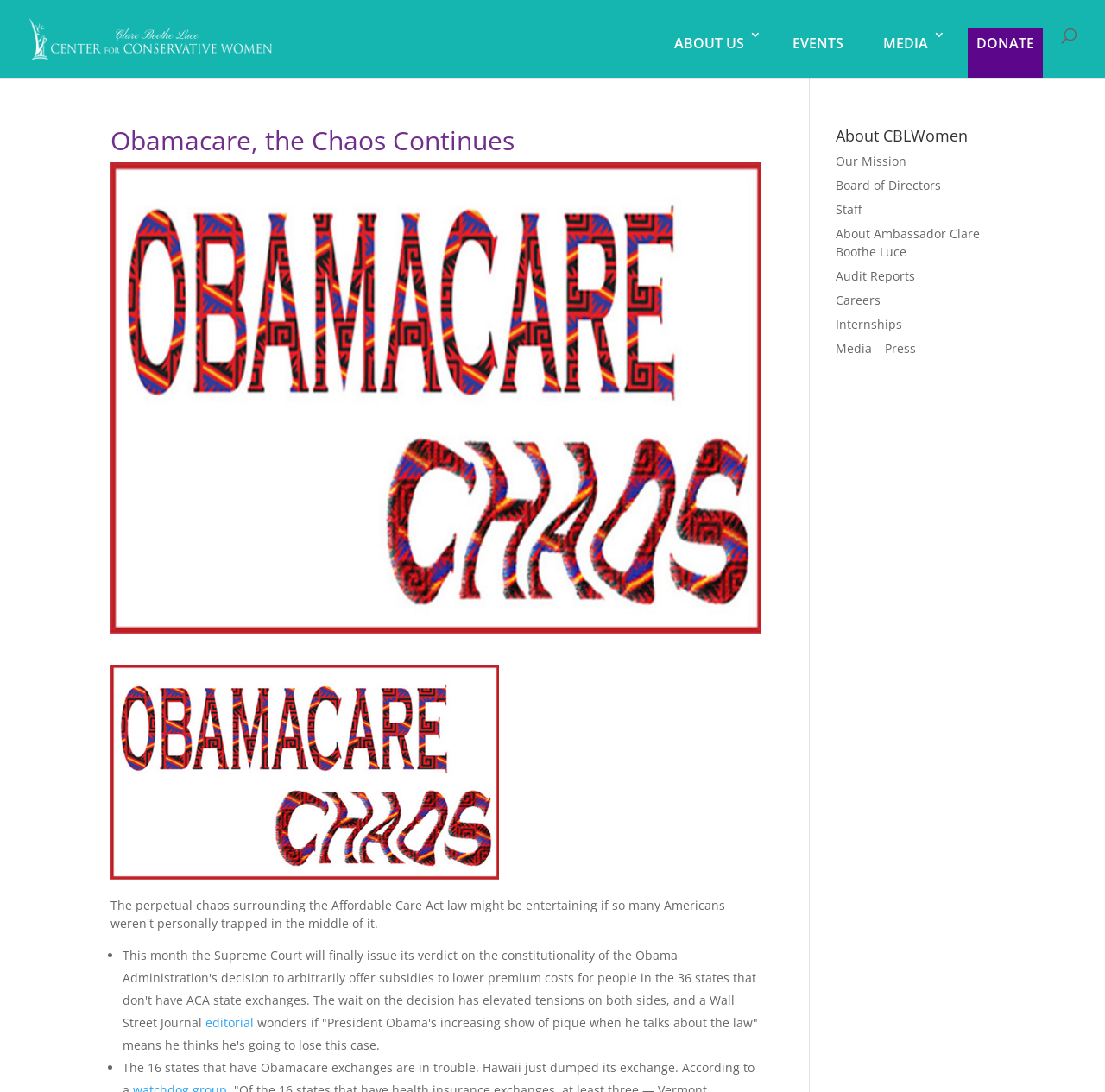Can you pinpoint the bounding box coordinates for the clickable element required for this instruction: "View the PRIVACY POLICY page"? The coordinates should be four float numbers between 0 and 1, i.e., [left, top, right, bottom].

None